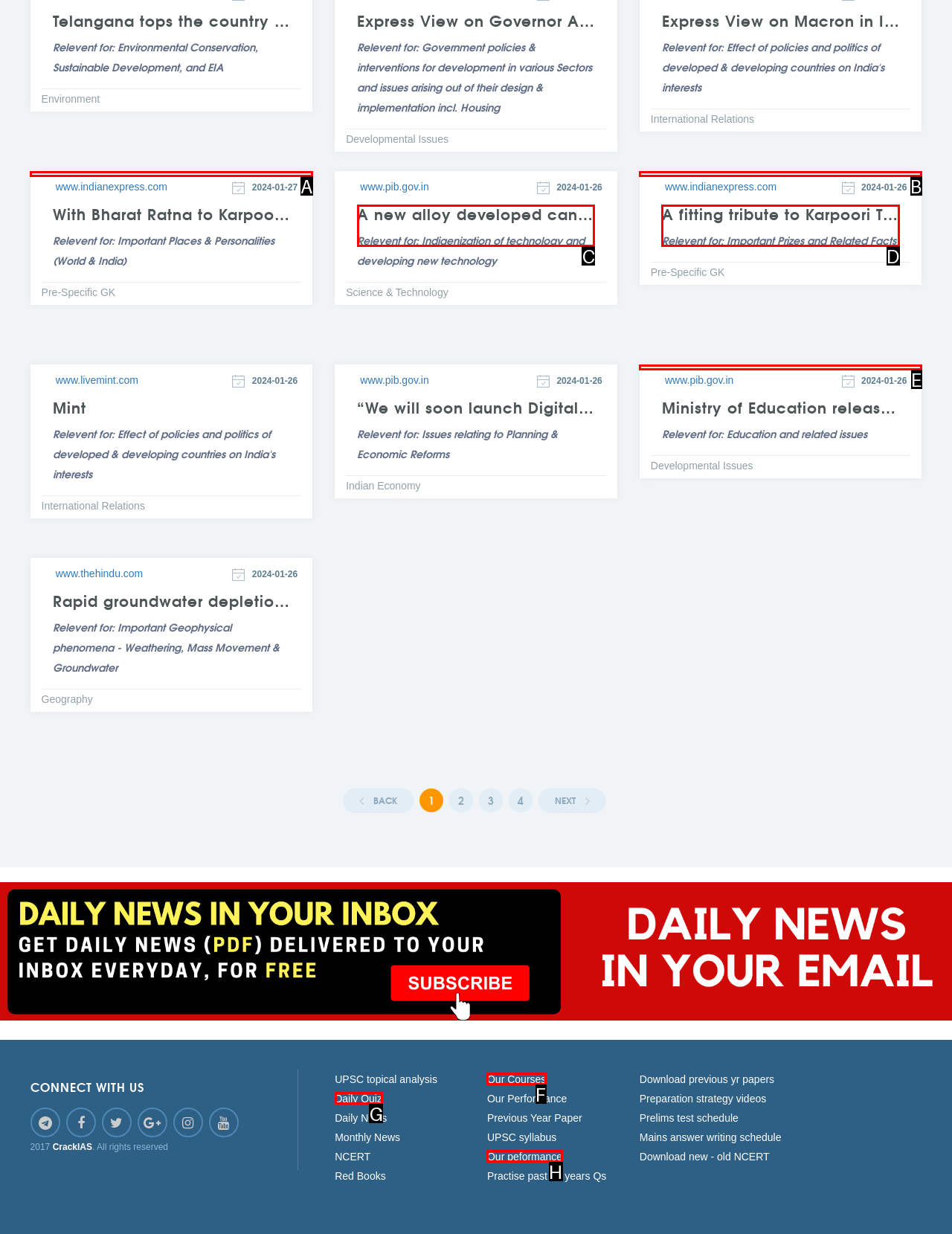Identify the letter of the UI element you should interact with to perform the task: Click on the 'Daily Quiz' link
Reply with the appropriate letter of the option.

G